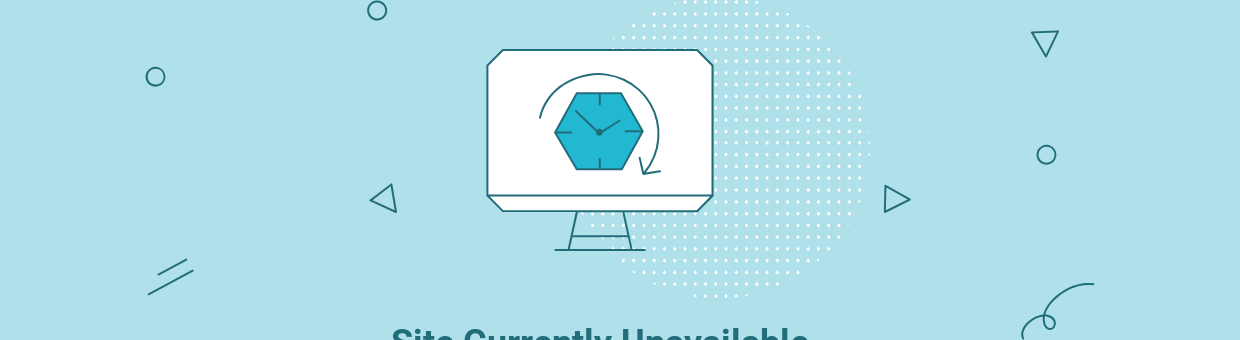Provide a thorough description of the contents of the image.

The image features a modern and simple illustration depicting a computer monitor displaying a stylized clock, signaling a loading or waiting status. The monitor is centered on a soft blue background, embellished with geometric shapes and patterns that add a playful yet professional touch. Below the monitor, the text "Site Currently Unavailable" is presented prominently in a bold, dark font, effectively communicating the message of the current site outage. This design visually conveys a sense of time and anticipation, inviting users to return later for access.